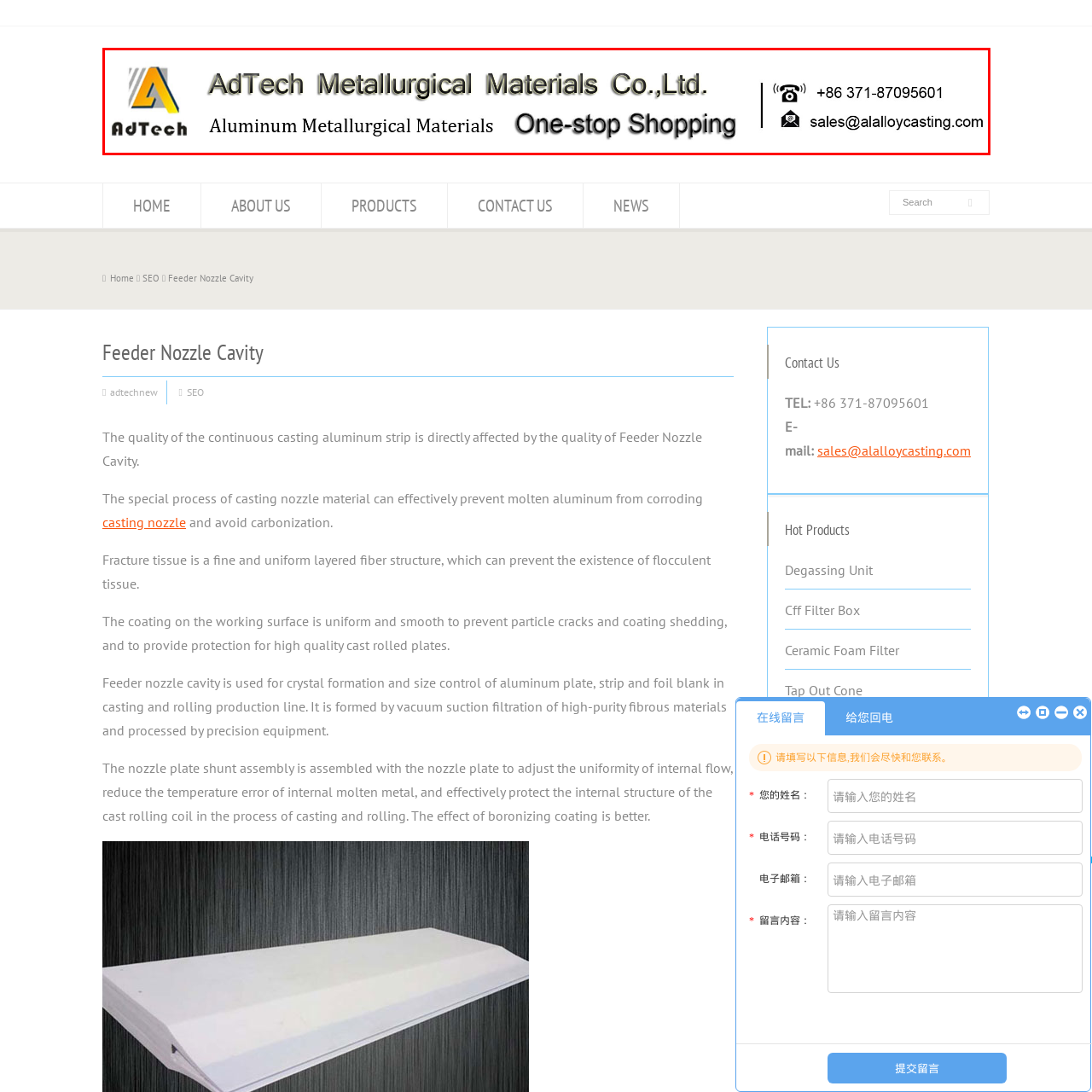View the element within the red boundary, What is the company's focus? 
Deliver your response in one word or phrase.

Aluminum Metallurgical Materials